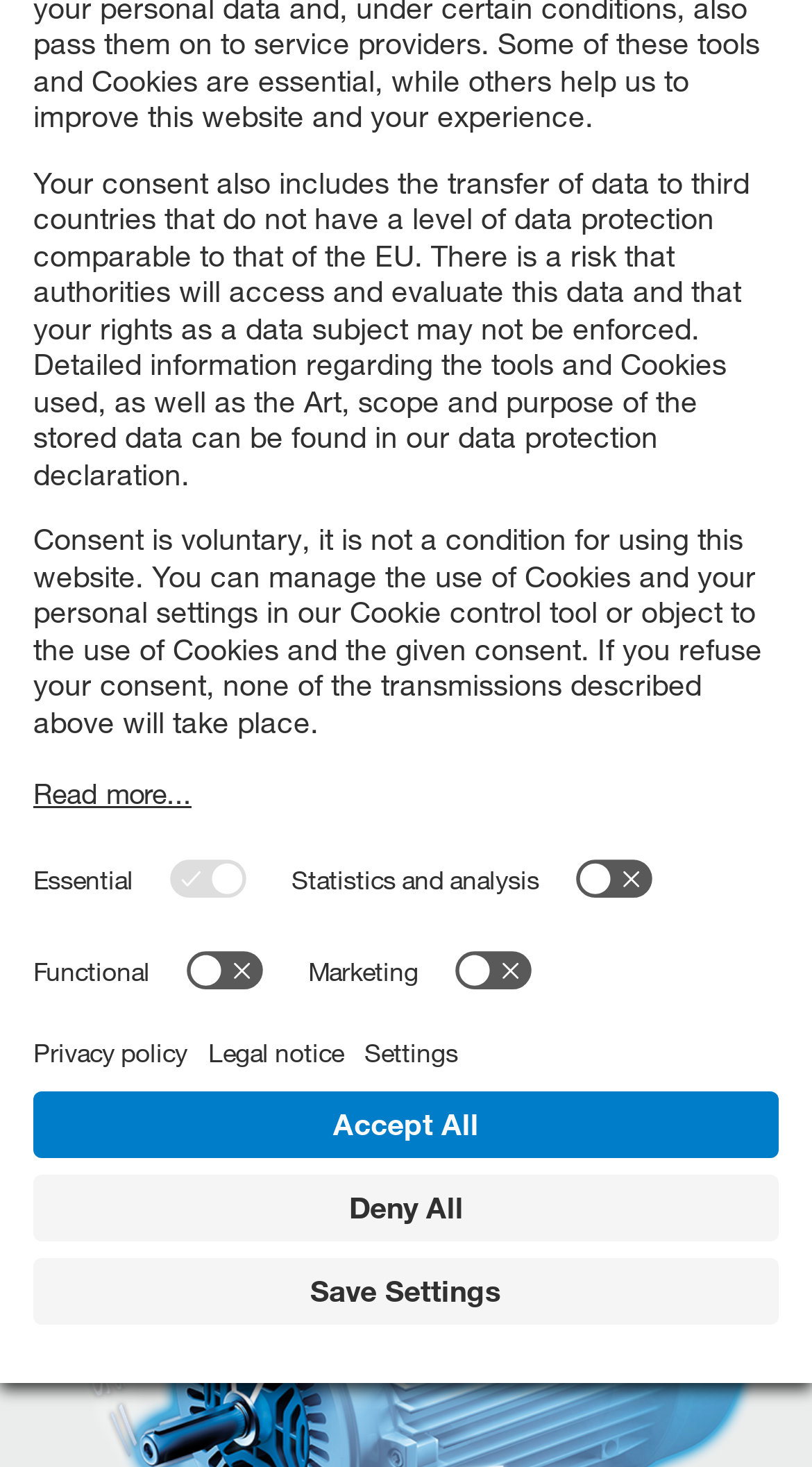Please give a one-word or short phrase response to the following question: 
What is the main topic of the webpage?

Control technology